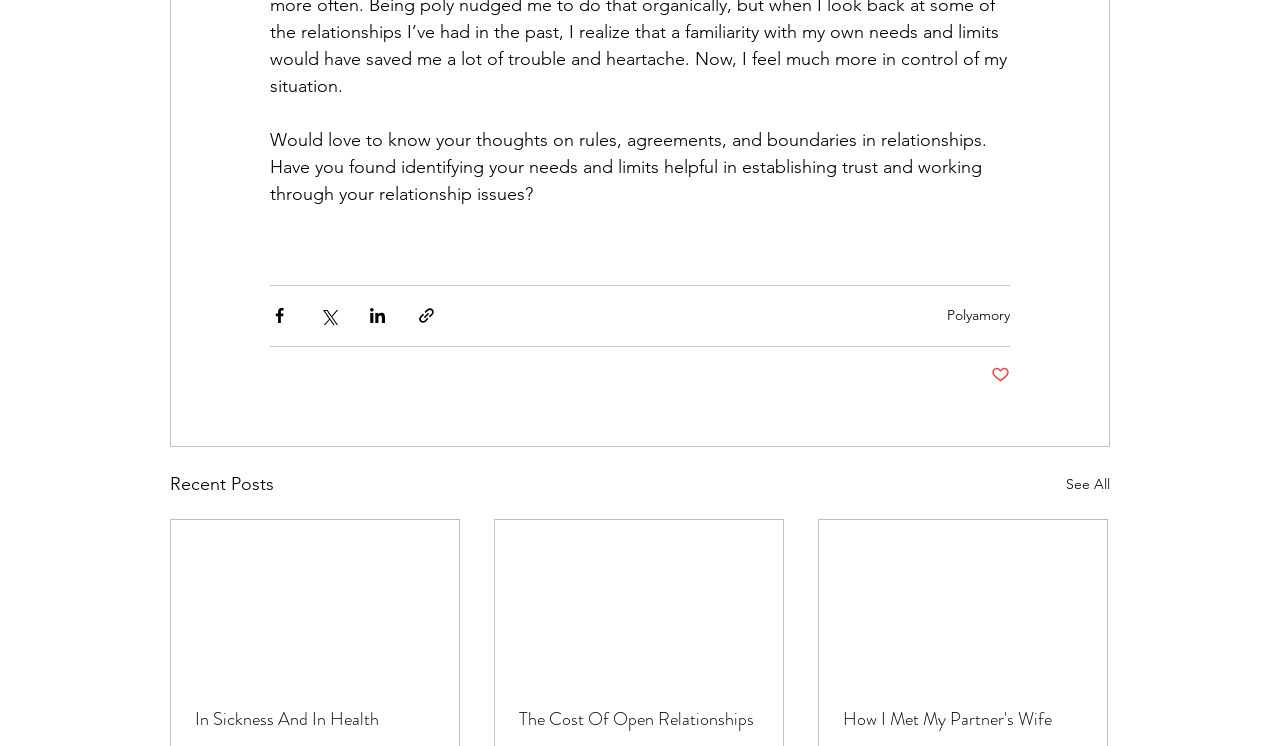How many social media platforms can the post be shared on?
Kindly offer a comprehensive and detailed response to the question.

There are four buttons for sharing the post on social media platforms, namely Facebook, Twitter, LinkedIn, and via link, which indicates that the post can be shared on four different platforms.